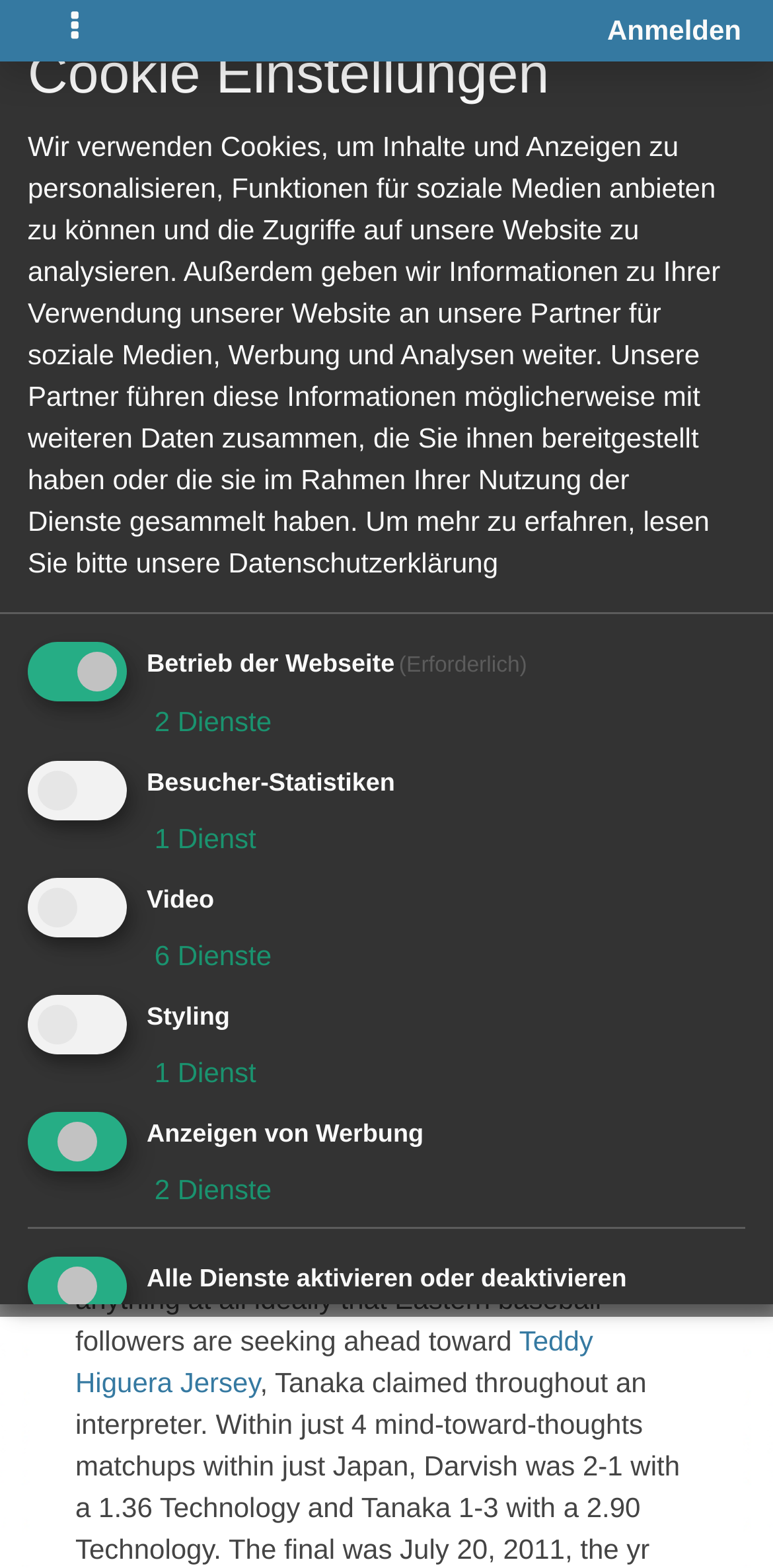What is the name of the team mentioned in the article?
Based on the visual content, answer with a single word or a brief phrase.

Rangers